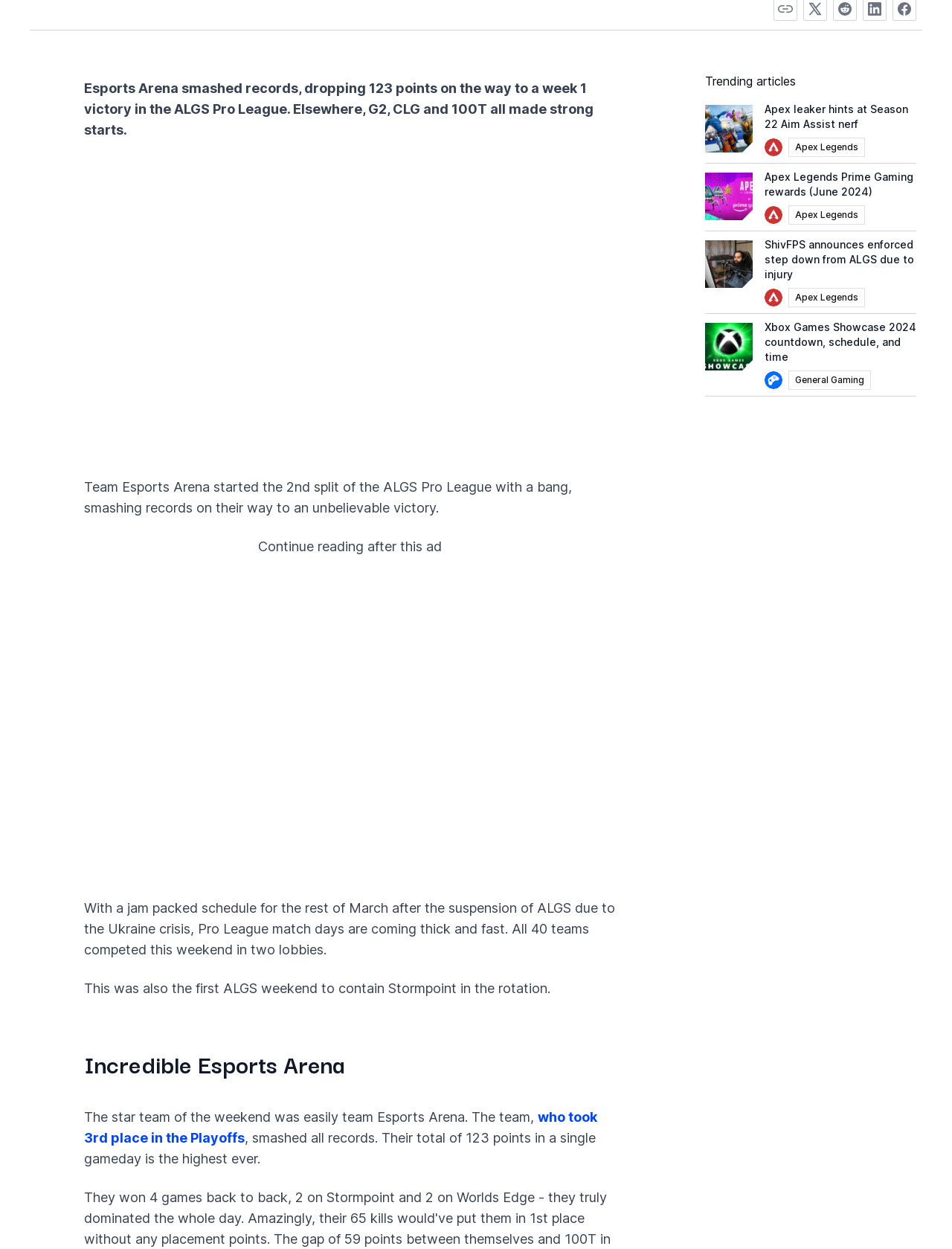How many teams competed in the Pro League match days?
Observe the image and answer the question with a one-word or short phrase response.

40 teams